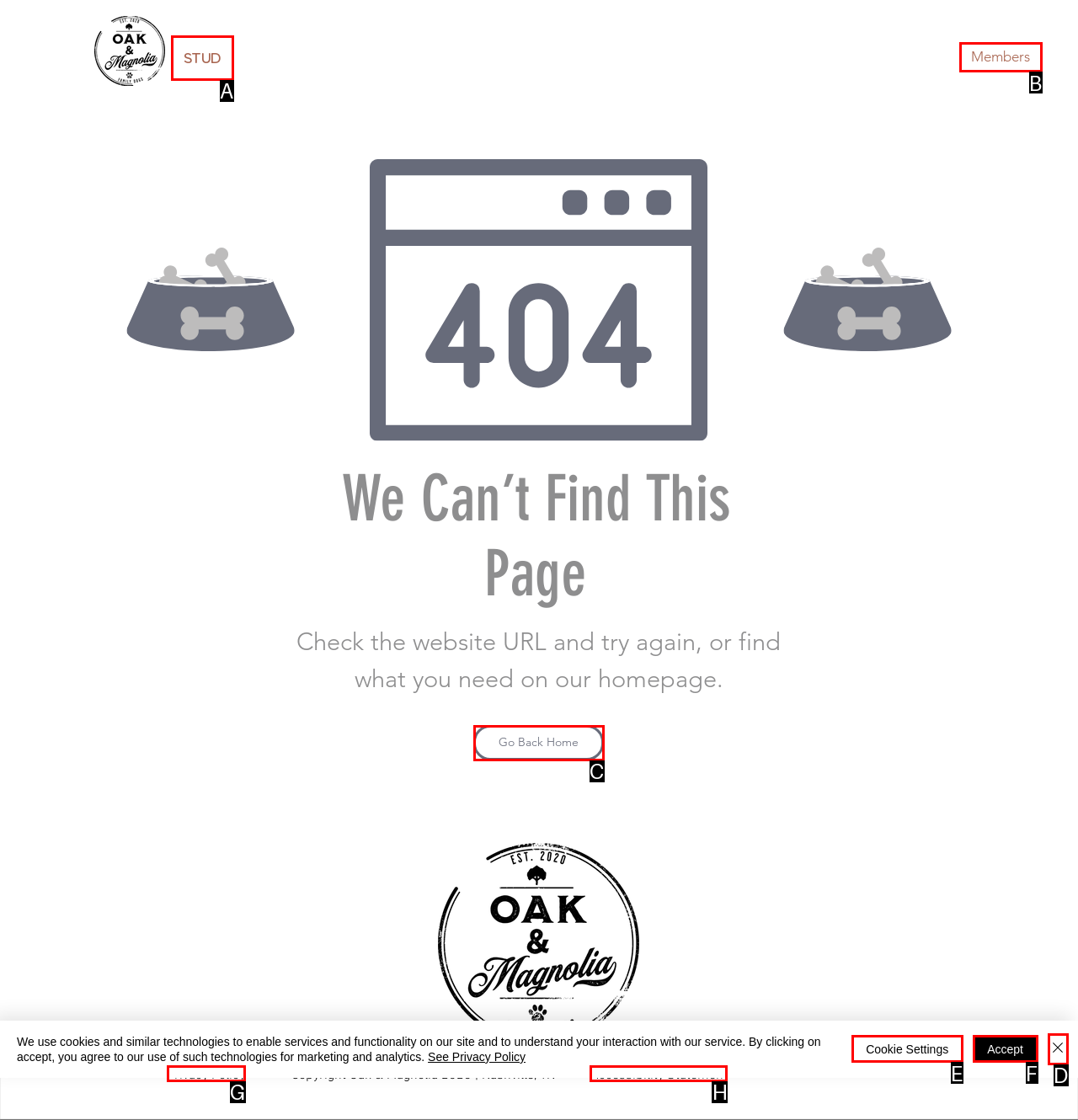Find the option that best fits the description: Stud. Answer with the letter of the option.

A